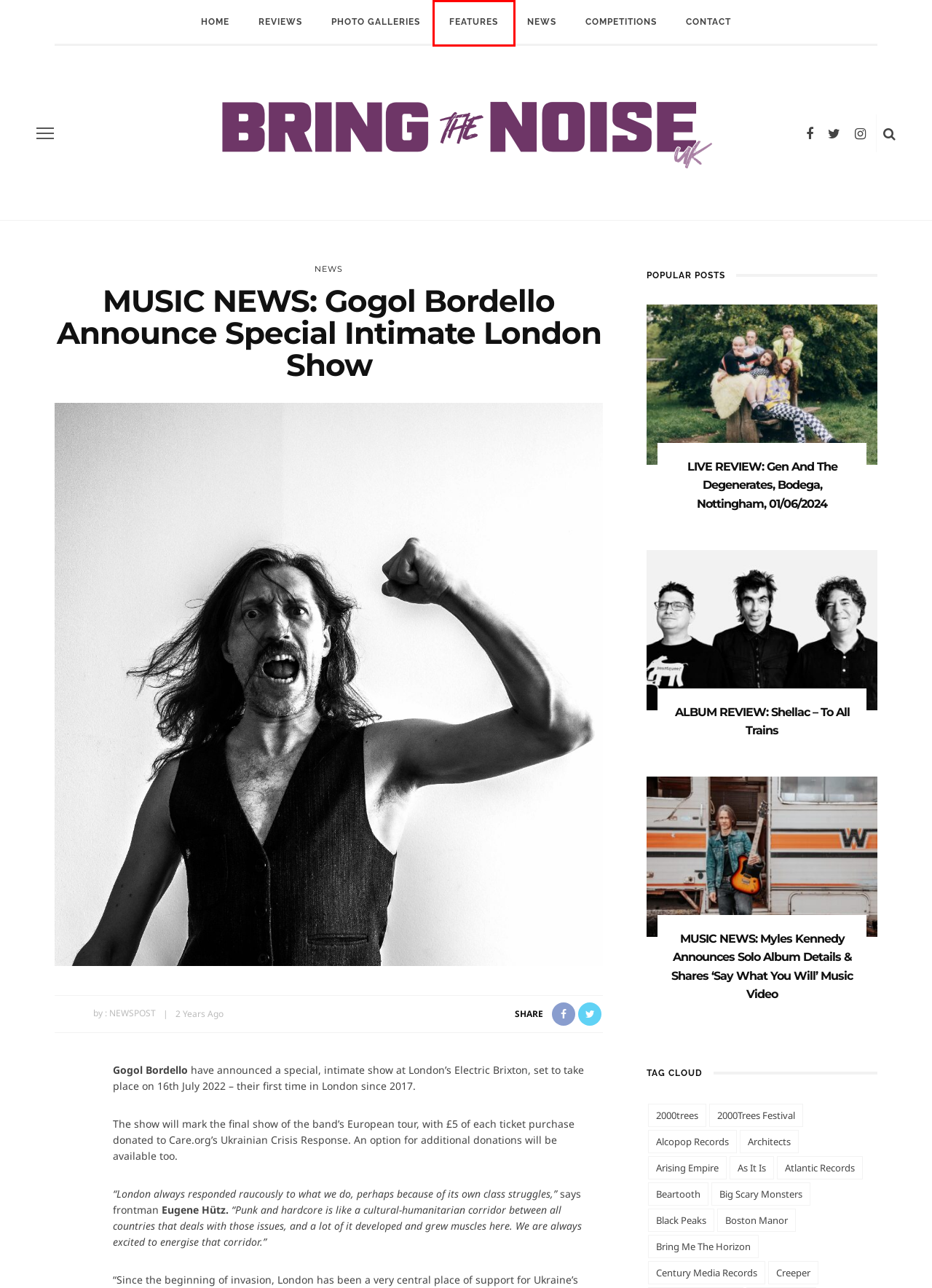You are given a screenshot of a webpage with a red bounding box around an element. Choose the most fitting webpage description for the page that appears after clicking the element within the red bounding box. Here are the candidates:
A. Boston Manor – Bring the Noise UK
B. Contact – Bring the Noise UK
C. Big Scary Monsters – Bring the Noise UK
D. 2000trees – Bring the Noise UK
E. Century Media Records – Bring the Noise UK
F. Bring Me The Horizon – Bring the Noise UK
G. Competitions – Bring the Noise UK
H. Features – Bring the Noise UK

H